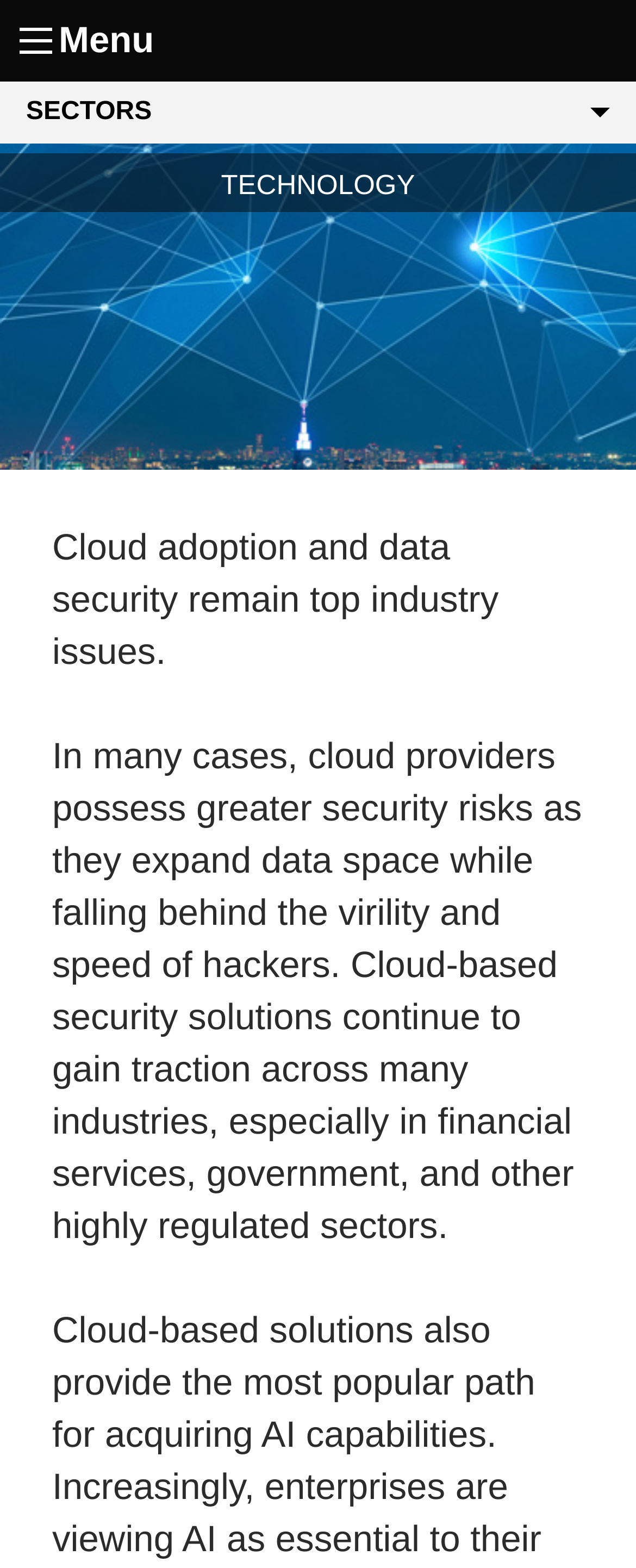Bounding box coordinates are specified in the format (top-left x, top-left y, bottom-right x, bottom-right y). All values are floating point numbers bounded between 0 and 1. Please provide the bounding box coordinate of the region this sentence describes: parent_node: Menu

[0.031, 0.017, 0.082, 0.034]